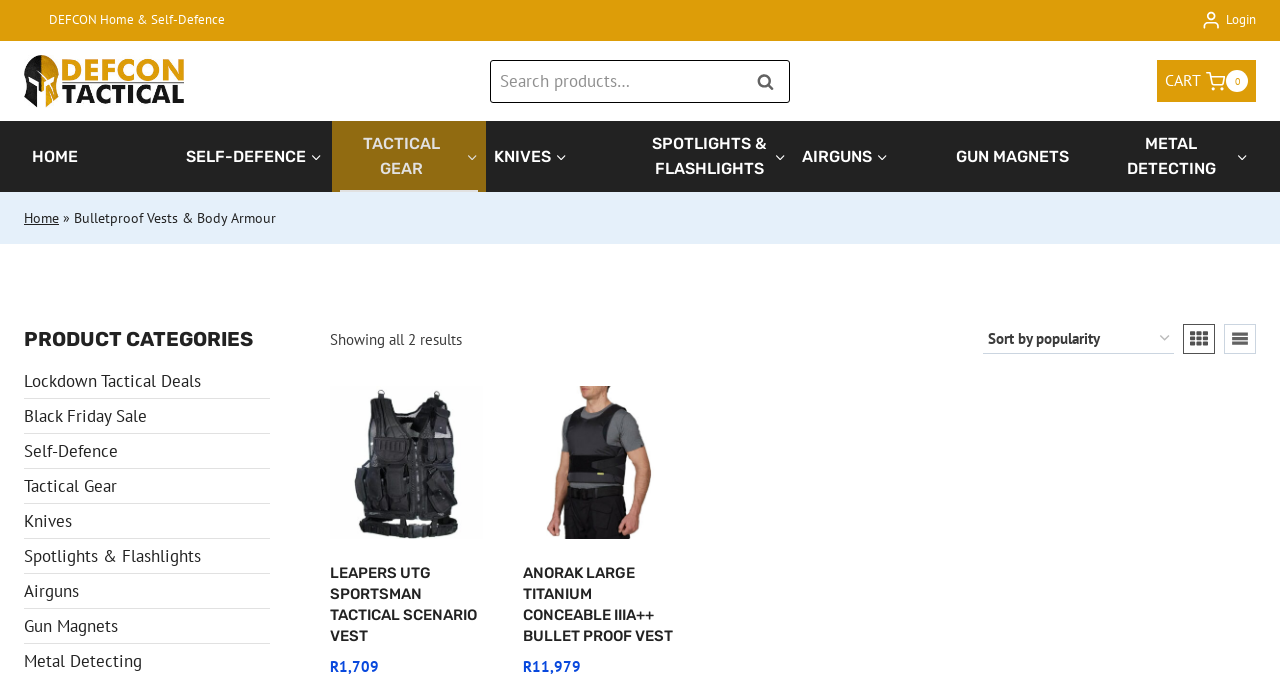Identify the bounding box coordinates of the area that should be clicked in order to complete the given instruction: "View shopping cart". The bounding box coordinates should be four float numbers between 0 and 1, i.e., [left, top, right, bottom].

[0.904, 0.09, 0.981, 0.151]